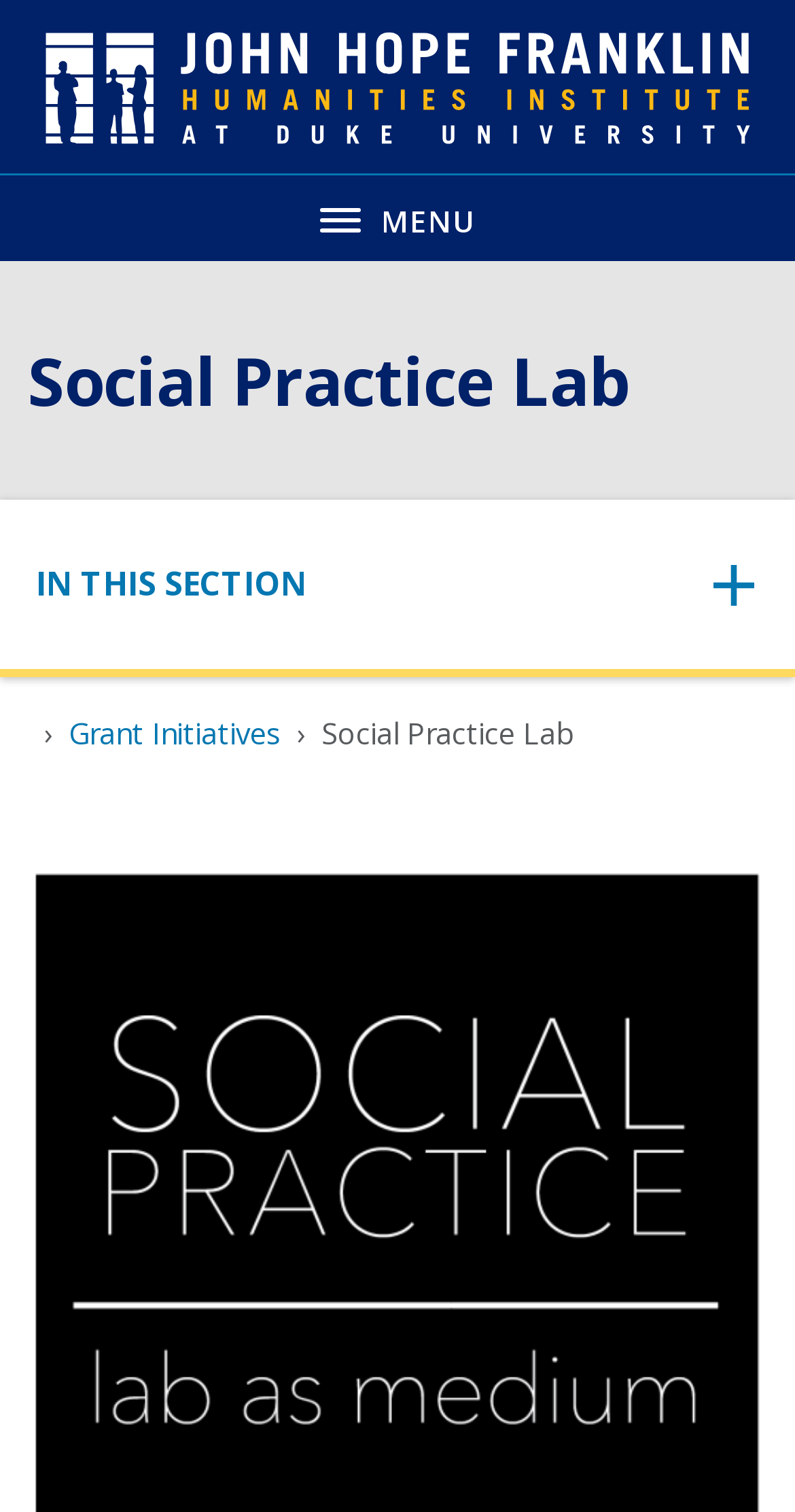Extract the primary headline from the webpage and present its text.

Social Practice Lab